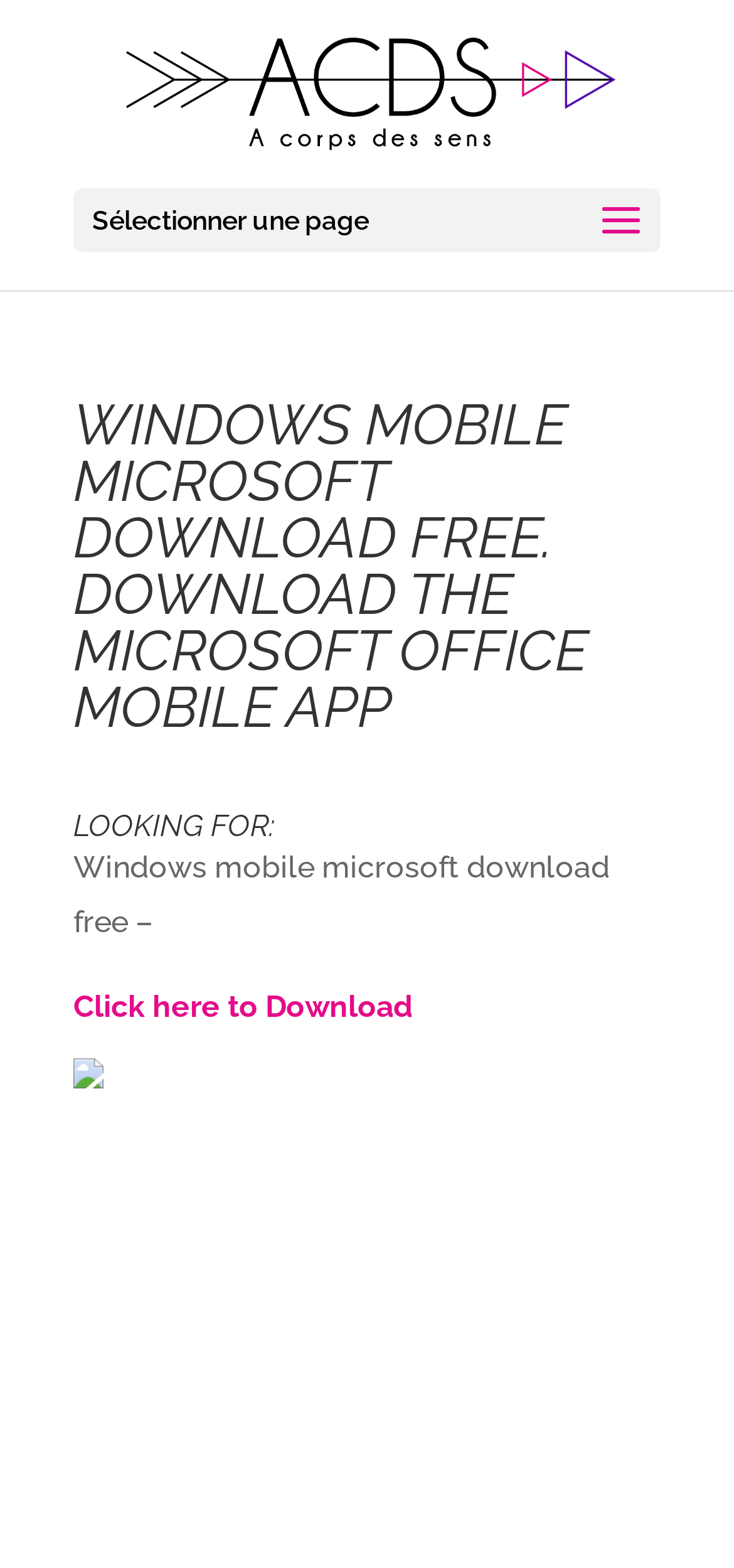Answer the question using only one word or a concise phrase: What is the main topic of this webpage?

Microsoft Office mobile app